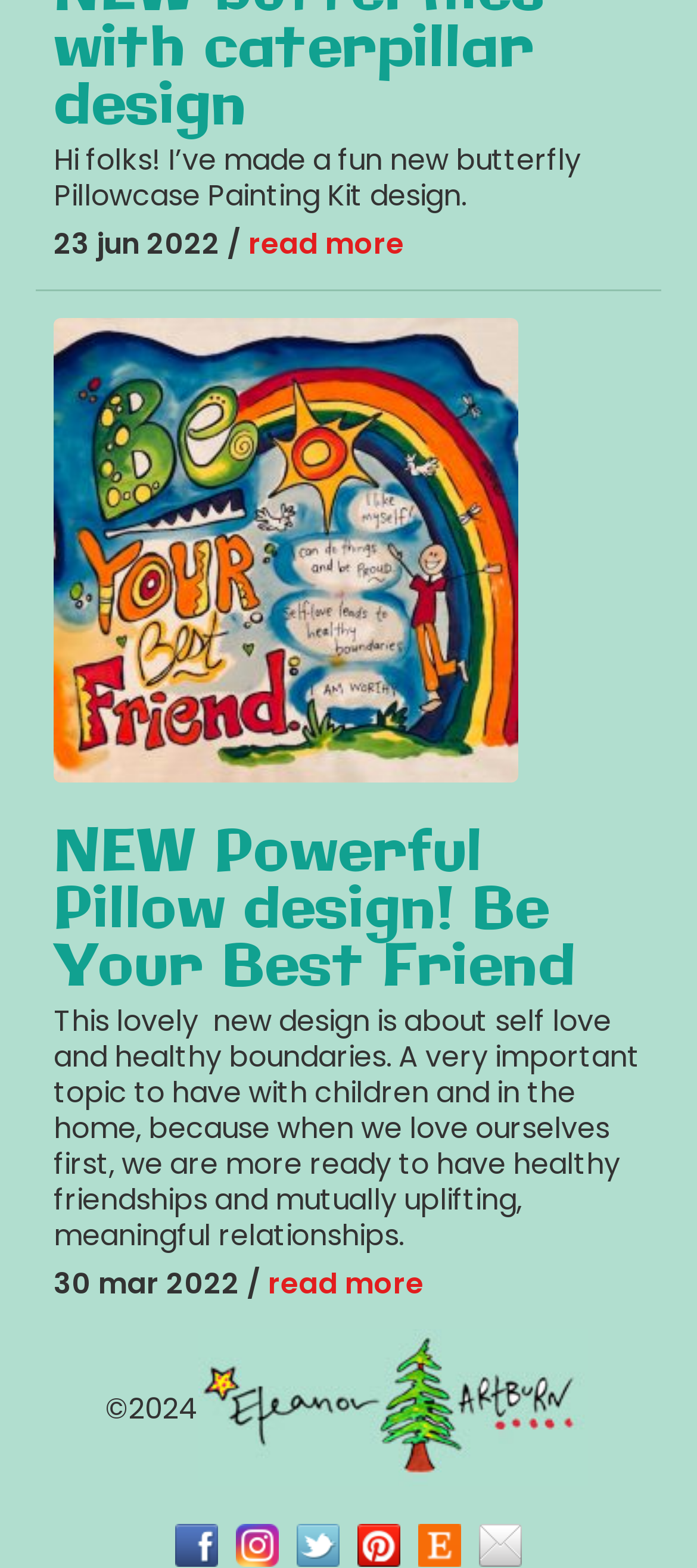Please find the bounding box coordinates of the element that must be clicked to perform the given instruction: "Click on O2TVSERIES". The coordinates should be four float numbers from 0 to 1, i.e., [left, top, right, bottom].

None